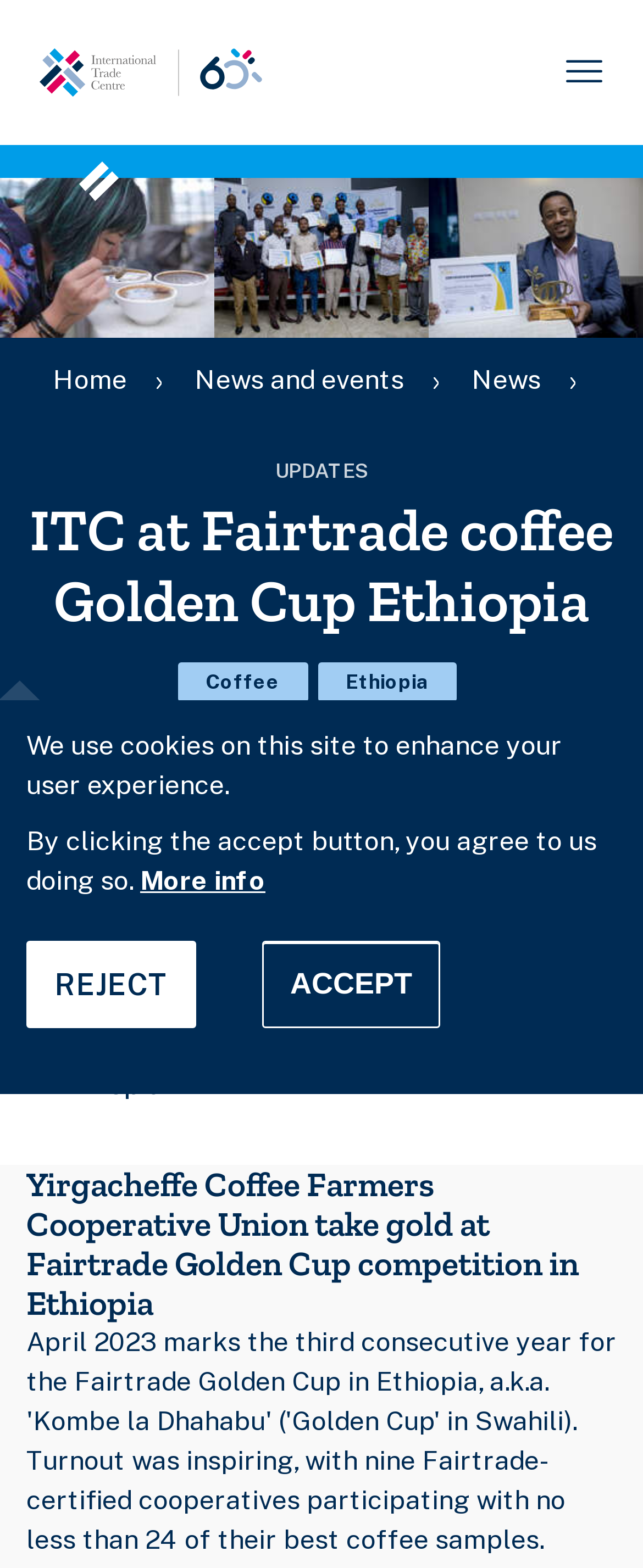Provide an in-depth caption for the contents of the webpage.

The webpage is about ITC's involvement in the Fairtrade coffee Golden Cup Ethiopia competition. At the top, there is a banner that spans the entire width of the page, with a button for "Privacy settings" on the left side and an alert dialog with a message about cookies and user experience on the right side. Below the banner, there is a link to "Skip to main content" and a navigation menu with links to "Home", "News and events", and "News".

On the left side of the page, there is a navigation breadcrumb with links to "Home", "News and events", and "News". Below the breadcrumb, there is a label and a heading that reads "ITC at Fairtrade coffee Golden Cup Ethiopia". 

The main content of the page is divided into two sections. The first section has a heading "Coffee" and a link to "Coffee". The second section has a heading "Ethiopia" and a link to "Ethiopia". 

Below these sections, there is a date "25 April 2023" and a heading "ITC News". The main article follows, which describes how ITC's partners competed at the Fairtrade Golden Cup coffee championship in Ethiopia. The article is headed by "Yirgacheffe Coffee Farmers Cooperative Union take gold at Fairtrade Golden Cup competition in Ethiopia".